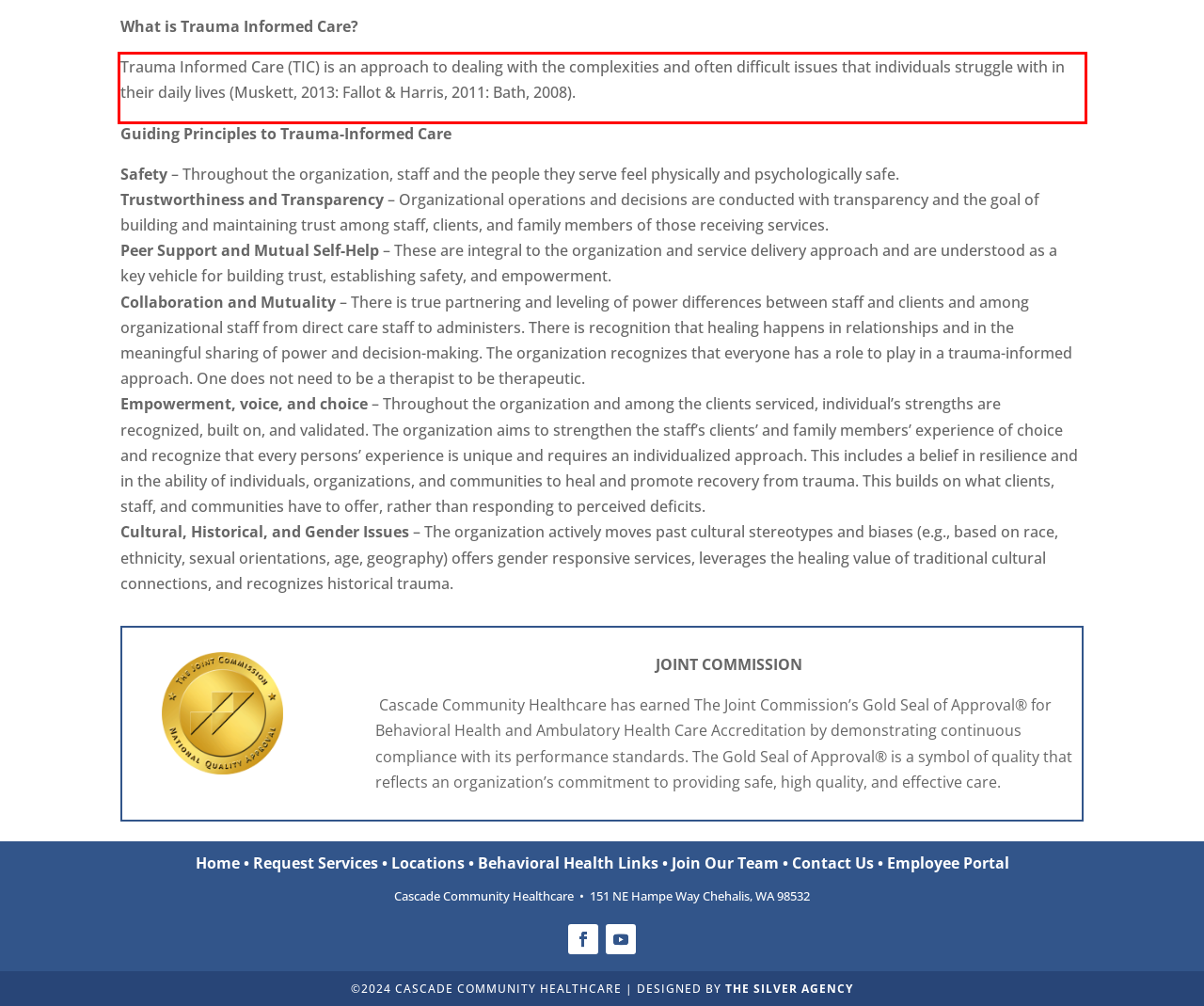The screenshot provided shows a webpage with a red bounding box. Apply OCR to the text within this red bounding box and provide the extracted content.

Trauma Informed Care (TIC) is an approach to dealing with the complexities and often difficult issues that individuals struggle with in their daily lives (Muskett, 2013: Fallot & Harris, 2011: Bath, 2008).